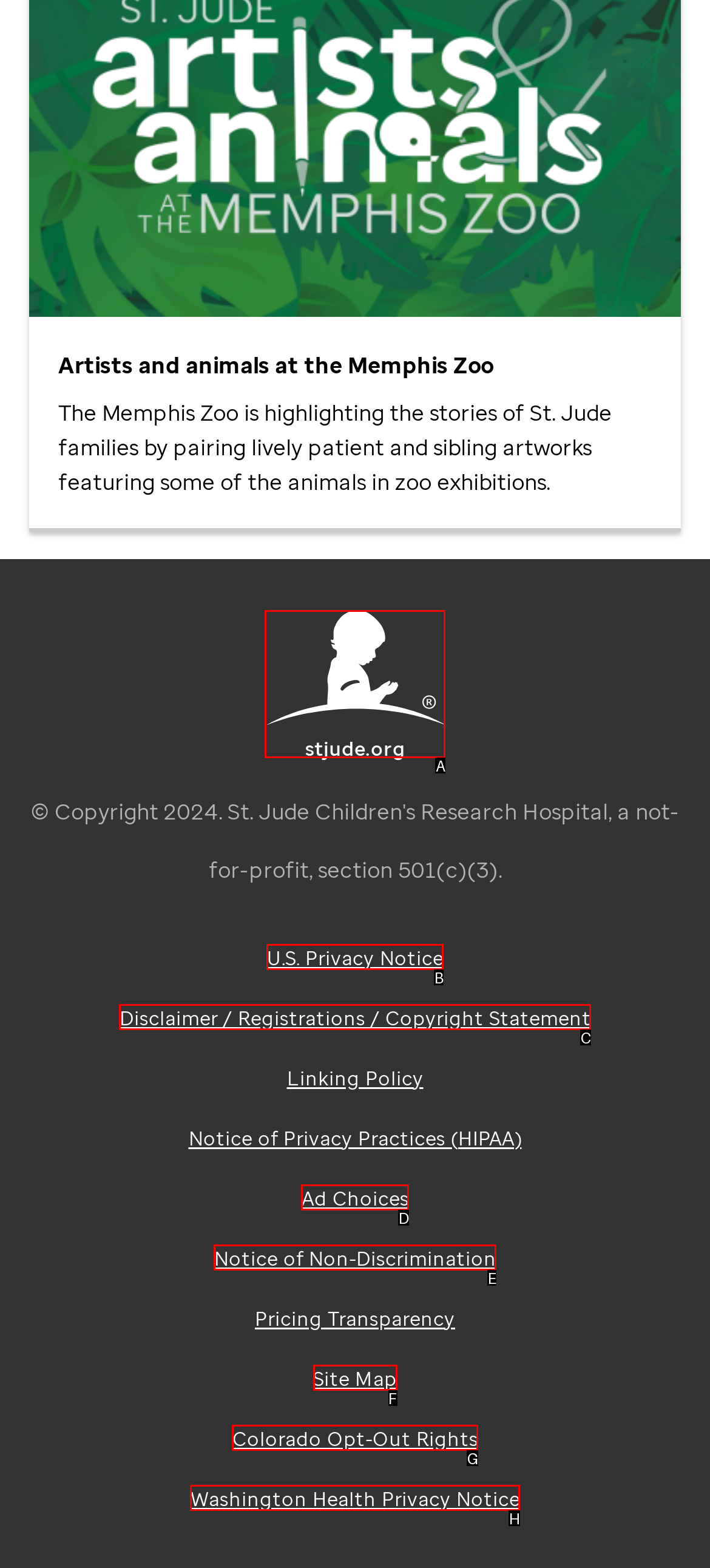Determine which option aligns with the description: Site Map. Provide the letter of the chosen option directly.

F